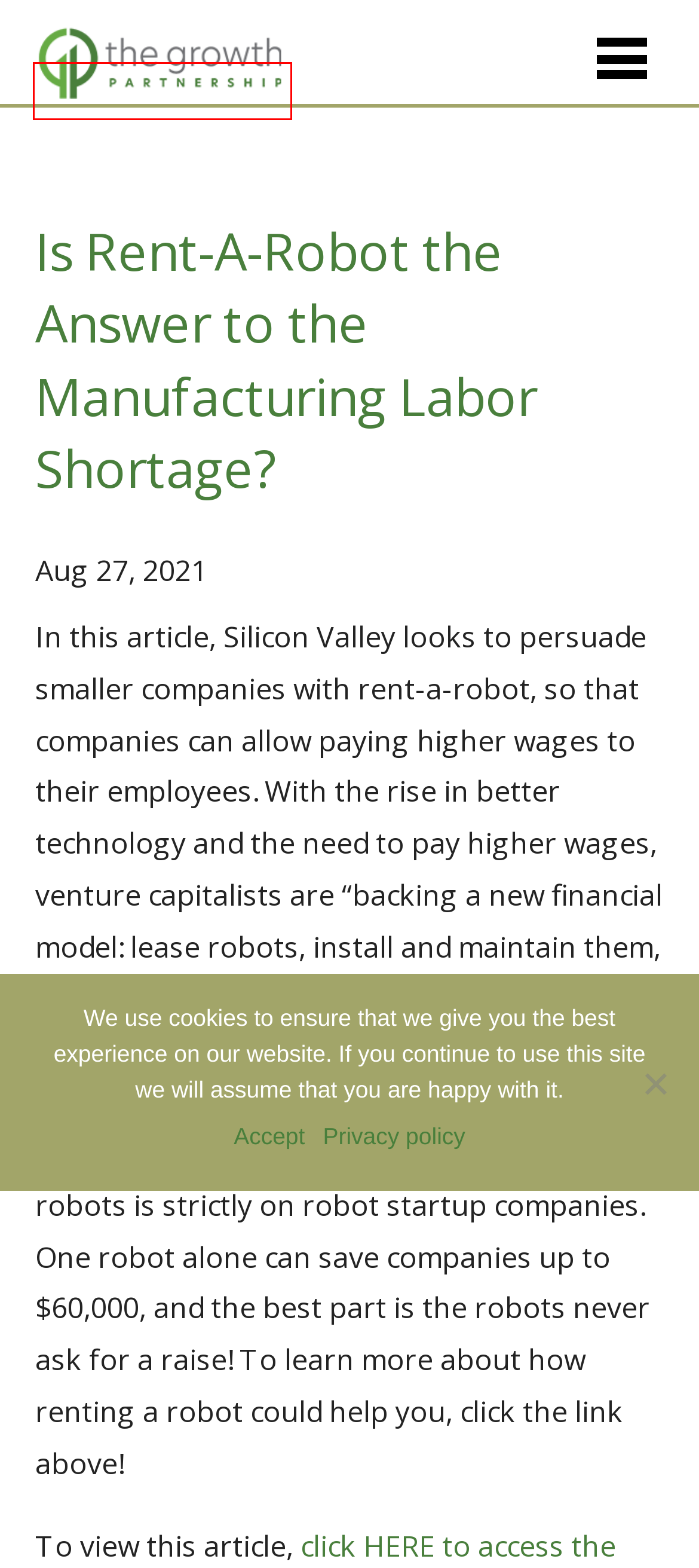View the screenshot of the webpage containing a red bounding box around a UI element. Select the most fitting webpage description for the new page shown after the element in the red bounding box is clicked. Here are the candidates:
A. Strategic Planning & Retreats - The Growth Partnership
B. Daily Training - The Growth Partnership
C. Who We Serve - The Growth Partnership
D. Keynotes & Speaking - The Growth Partnership
E. Privacy Policy - The Growth Partnership
F. Home - The Growth Partnership
G. Testimonials - The Growth Partnership
H. The Rosenberg Survey - The Growth Partnership

F